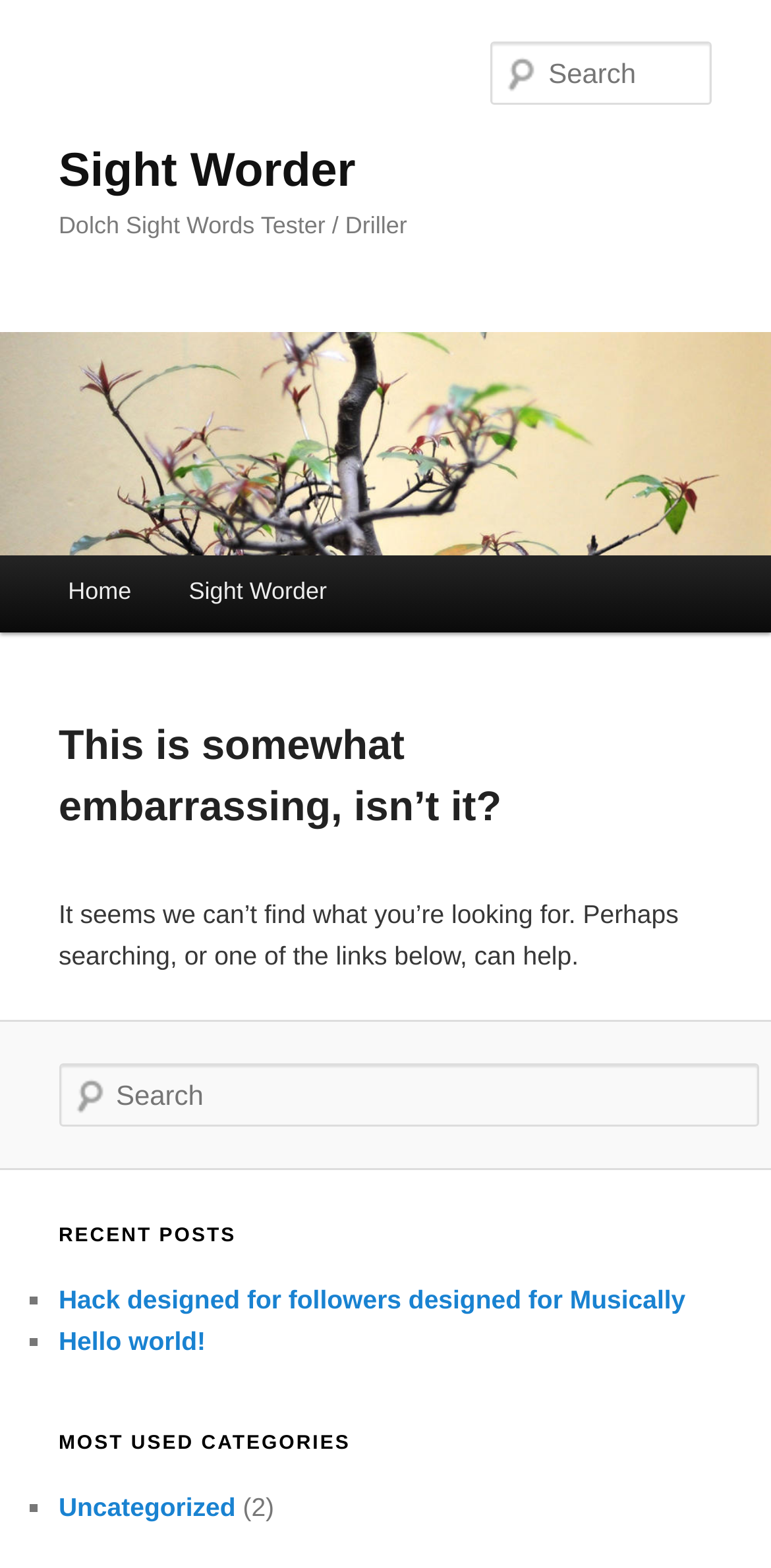Pinpoint the bounding box coordinates of the clickable area needed to execute the instruction: "Go to home page". The coordinates should be specified as four float numbers between 0 and 1, i.e., [left, top, right, bottom].

[0.051, 0.353, 0.208, 0.403]